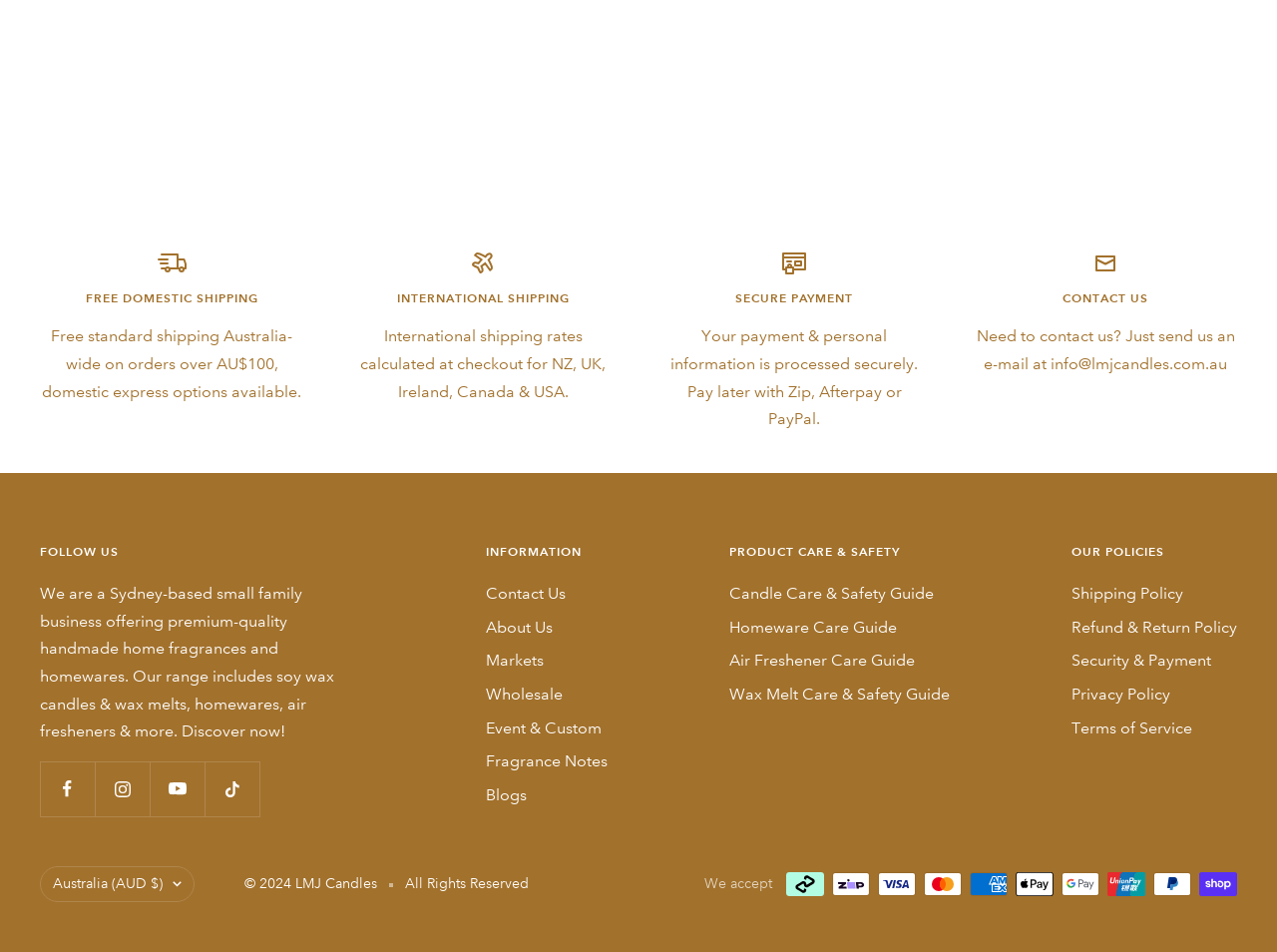Respond to the following query with just one word or a short phrase: 
What is the minimum order value for free standard shipping in Australia?

AU$100